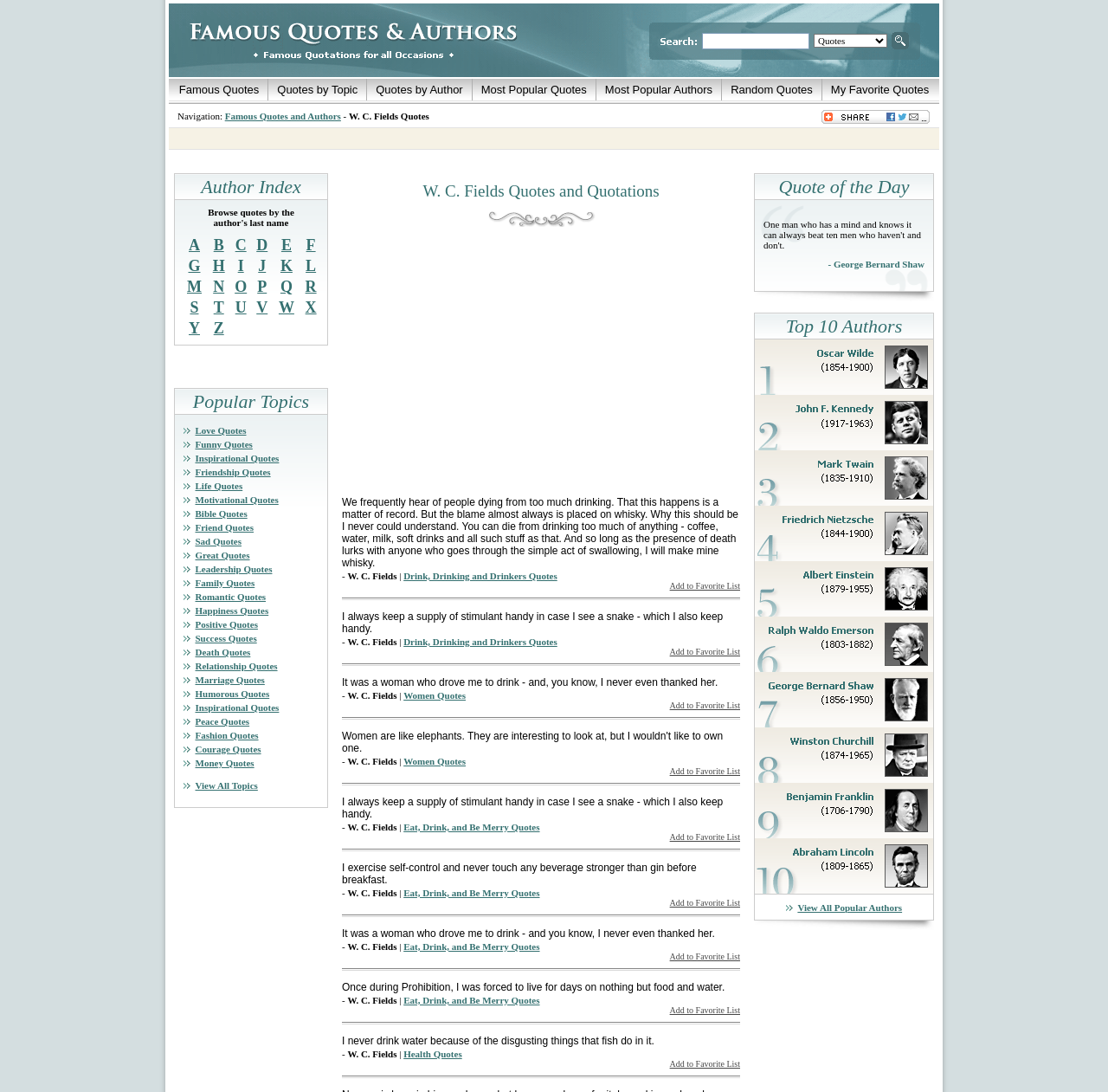Please indicate the bounding box coordinates for the clickable area to complete the following task: "Browse quotes by author". The coordinates should be specified as four float numbers between 0 and 1, i.e., [left, top, right, bottom].

[0.339, 0.076, 0.418, 0.088]